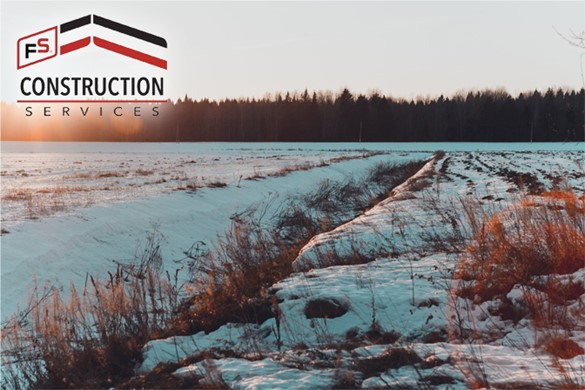What is the logo on the left side of the image?
Provide a comprehensive and detailed answer to the question.

The logo on the left side of the image is 'FS CONSTRUCTION SERVICES' with a stylized design that includes the letters 'FS' and a graphic representation of a roof in red and black.